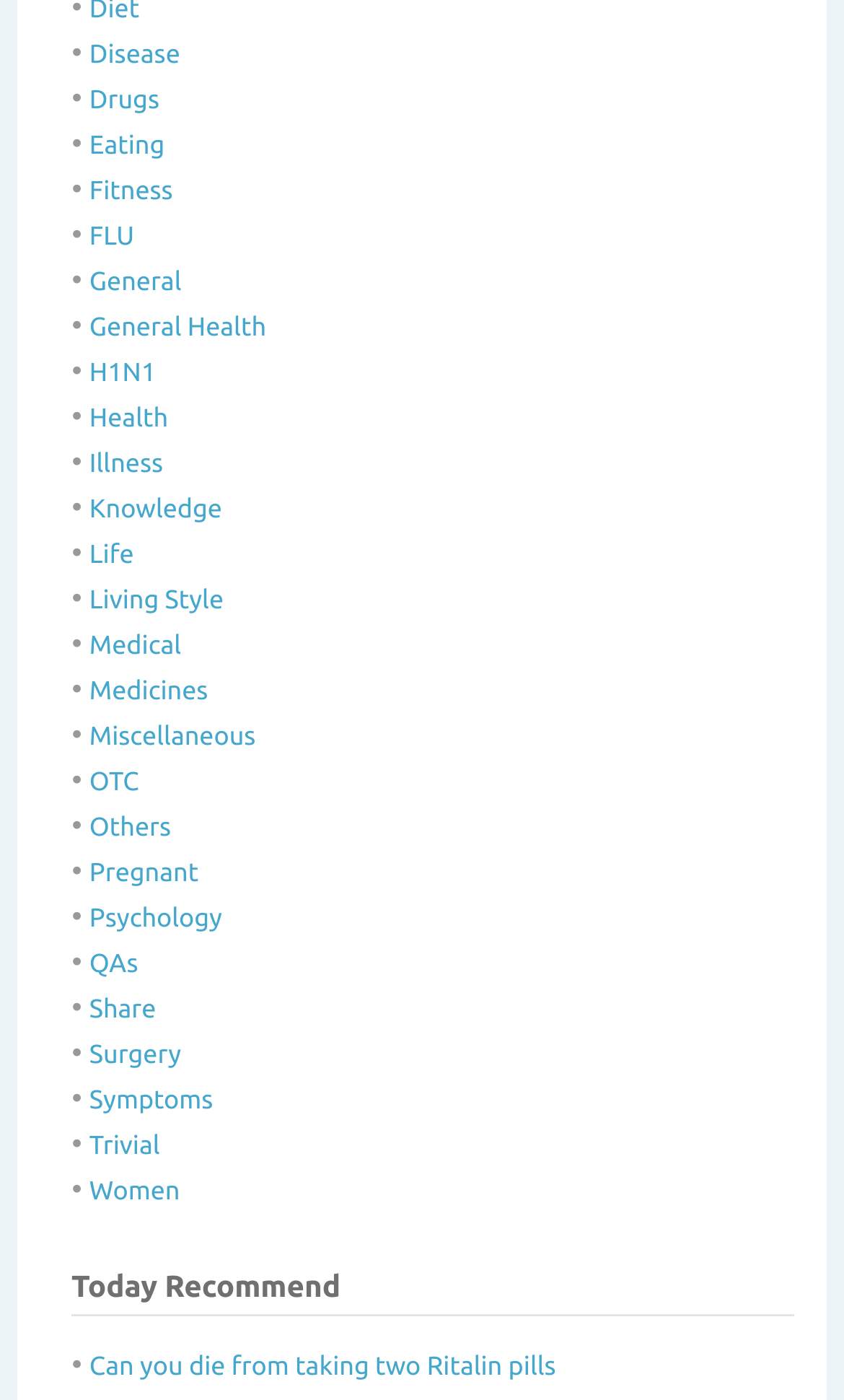Can you find the bounding box coordinates of the area I should click to execute the following instruction: "Read about Can you die from taking two Ritalin pills"?

[0.106, 0.966, 0.659, 0.986]